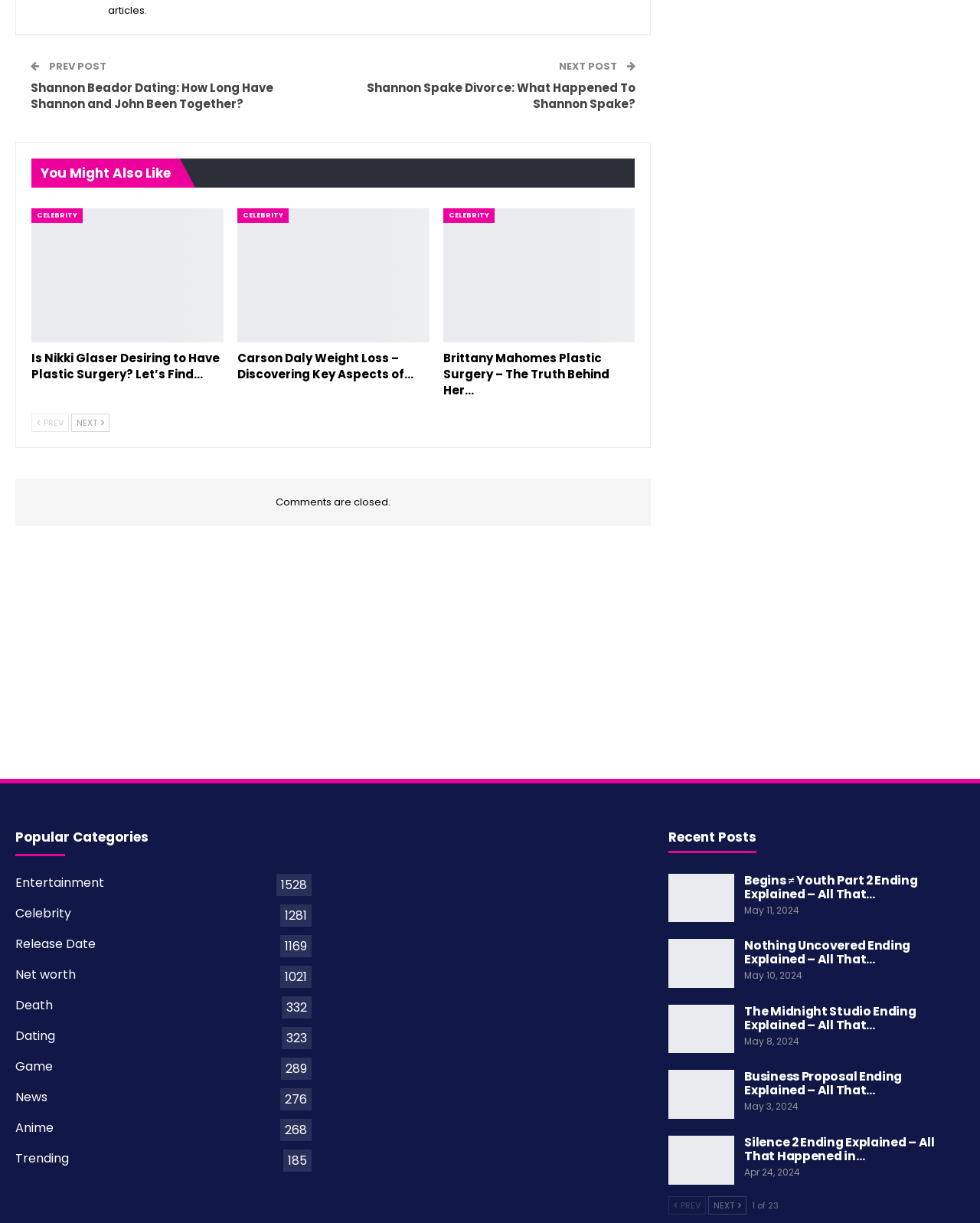Respond to the following question using a concise word or phrase: 
How many categories are listed in the footer?

10